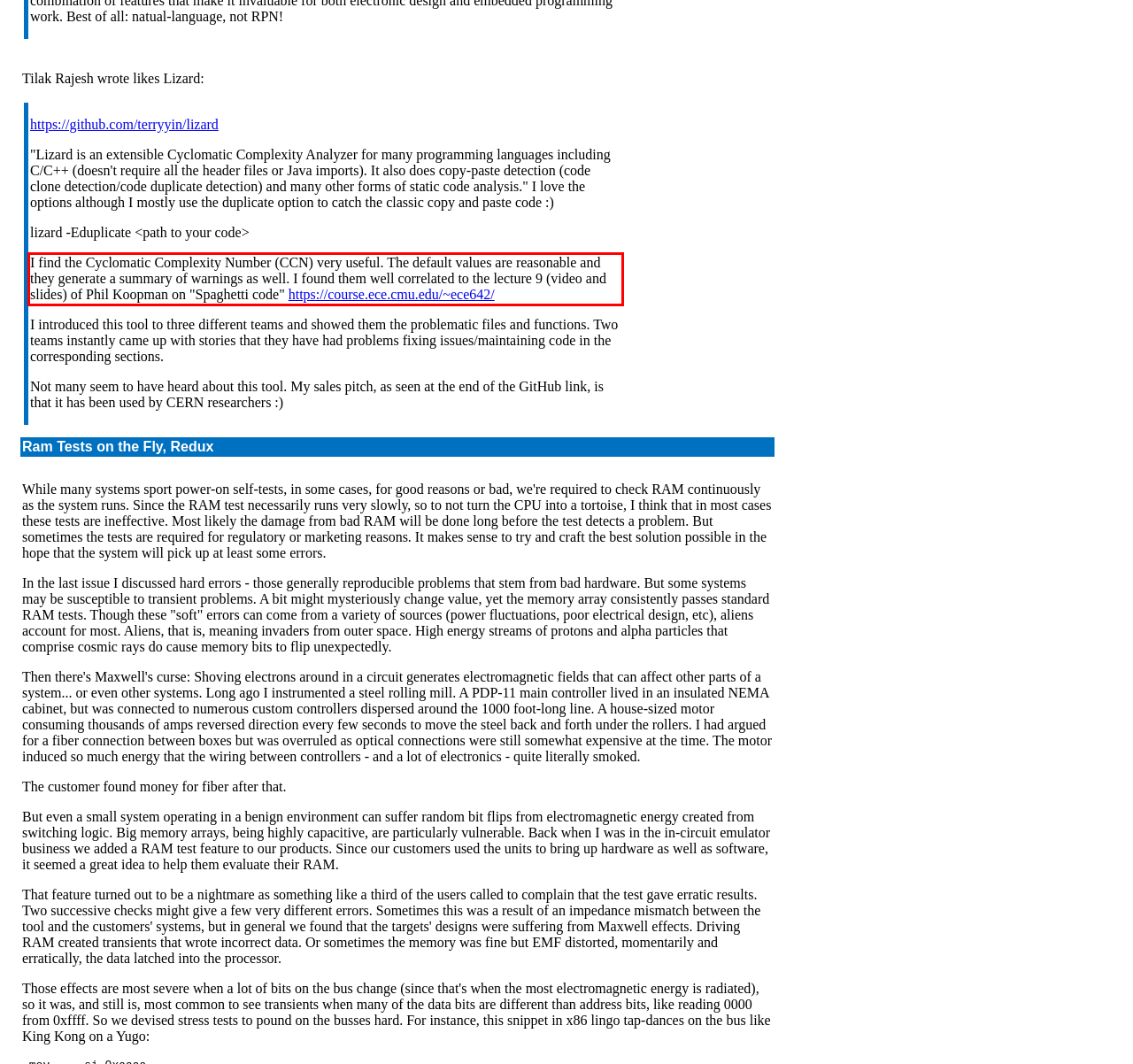You have a screenshot of a webpage with a red bounding box. Use OCR to generate the text contained within this red rectangle.

I find the Cyclomatic Complexity Number (CCN) very useful. The default values are reasonable and they generate a summary of warnings as well. I found them well correlated to the lecture 9 (video and slides) of Phil Koopman on "Spaghetti code" https://course.ece.cmu.edu/~ece642/